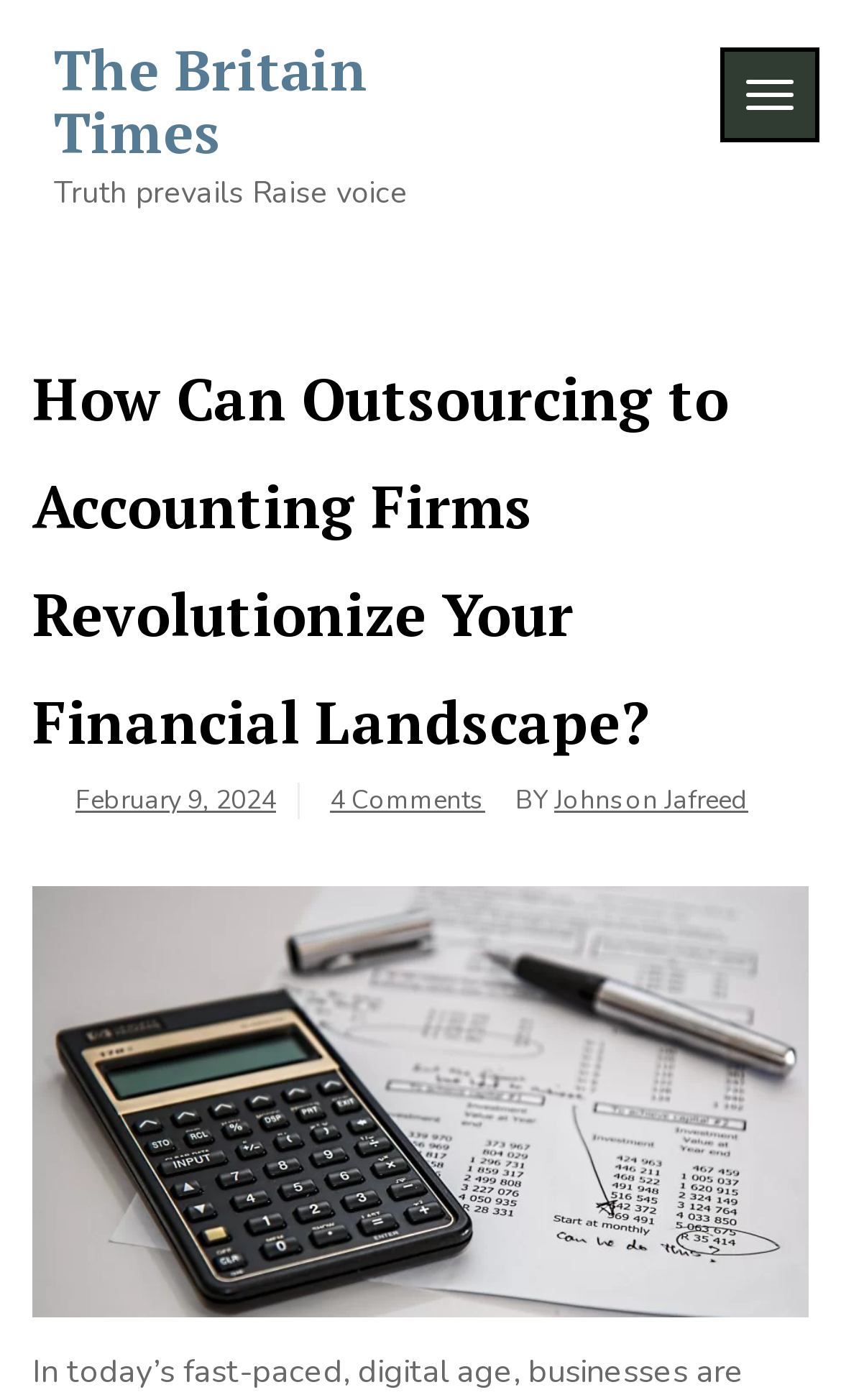Please find and give the text of the main heading on the webpage.

How Can Outsourcing to Accounting Firms Revolutionize Your Financial Landscape?